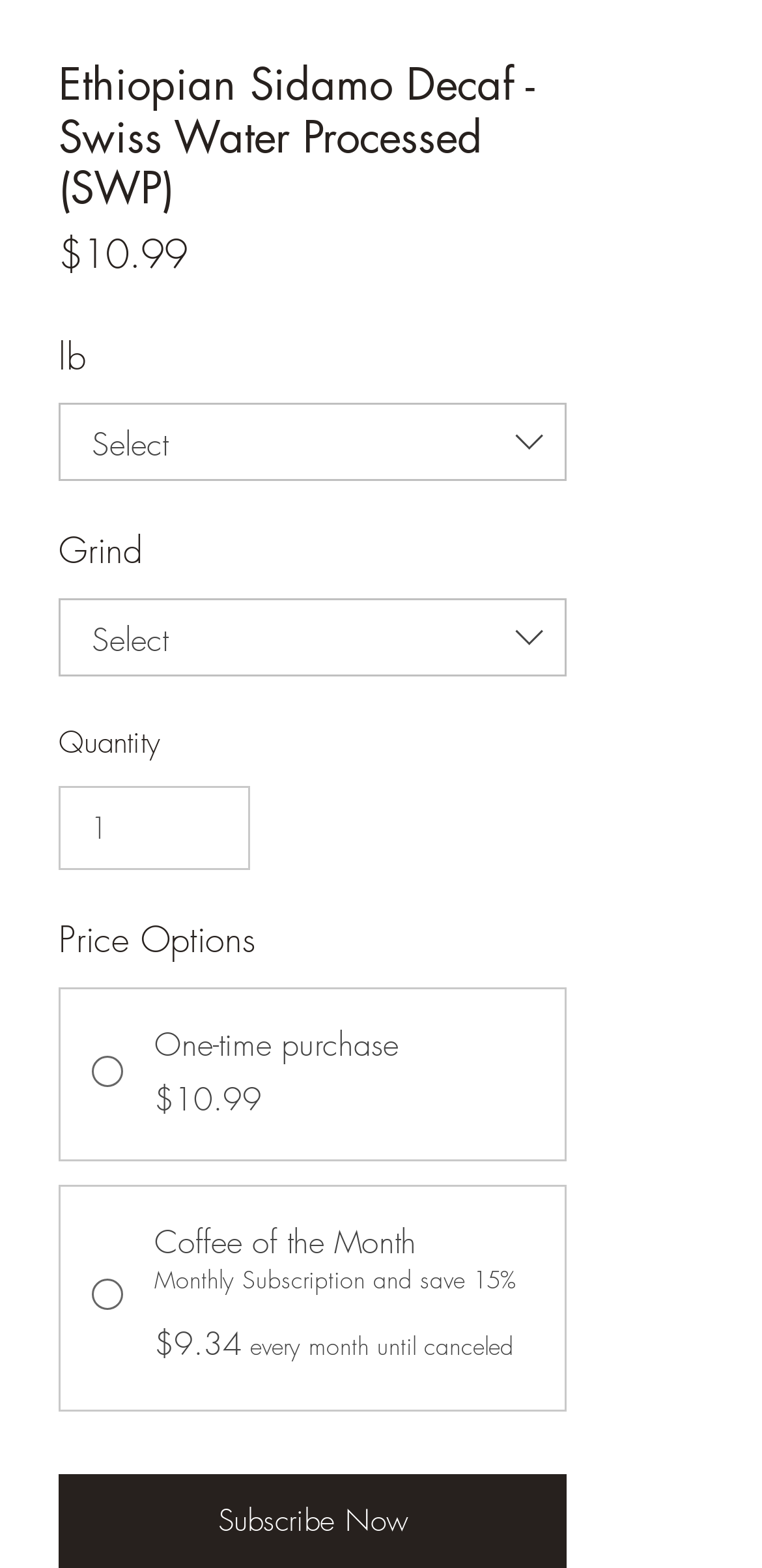Please predict the bounding box coordinates (top-left x, top-left y, bottom-right x, bottom-right y) for the UI element in the screenshot that fits the description: input value="1" aria-label="Quantity" value="1"

[0.077, 0.501, 0.328, 0.555]